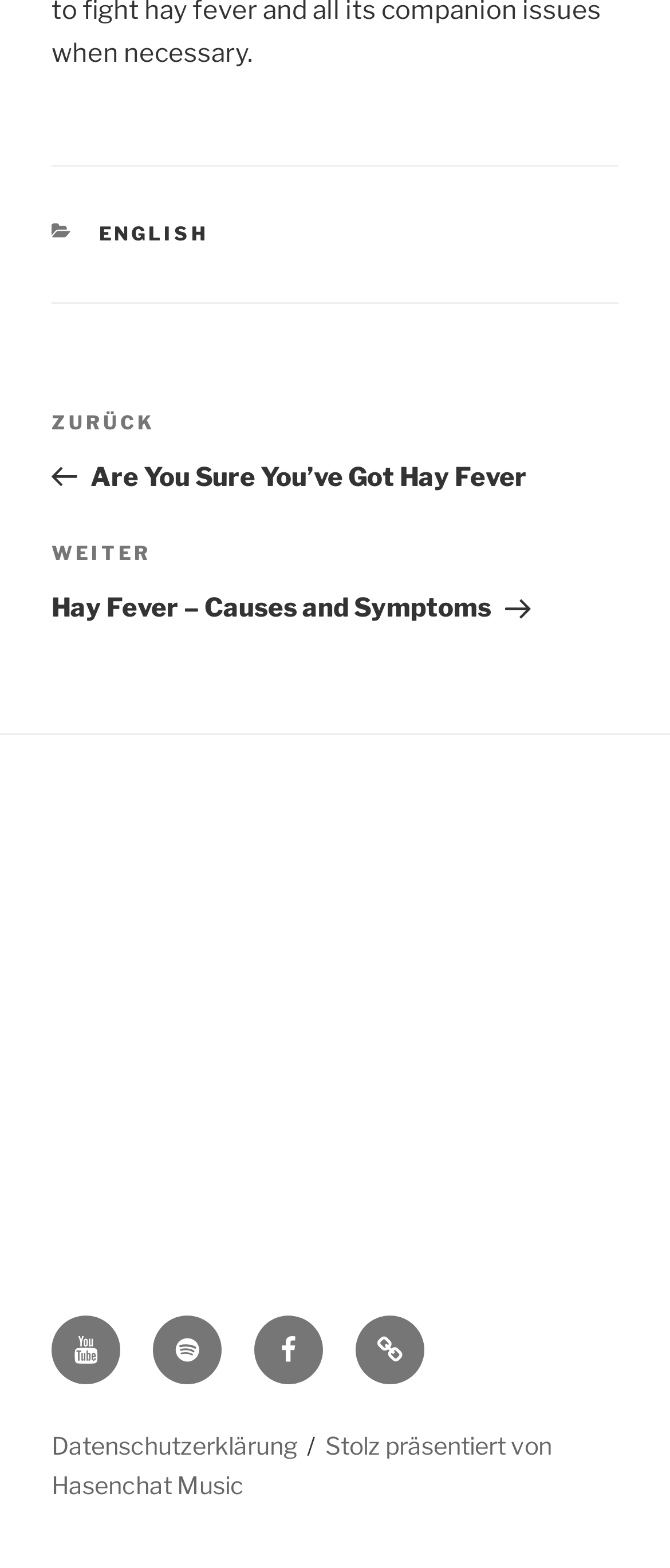What is the title of the previous blog post?
Give a comprehensive and detailed explanation for the question.

I looked at the link element inside the navigation element with the description 'Beiträge' and found the title of the previous blog post, which is 'Are You Sure You’ve Got Hay Fever'.